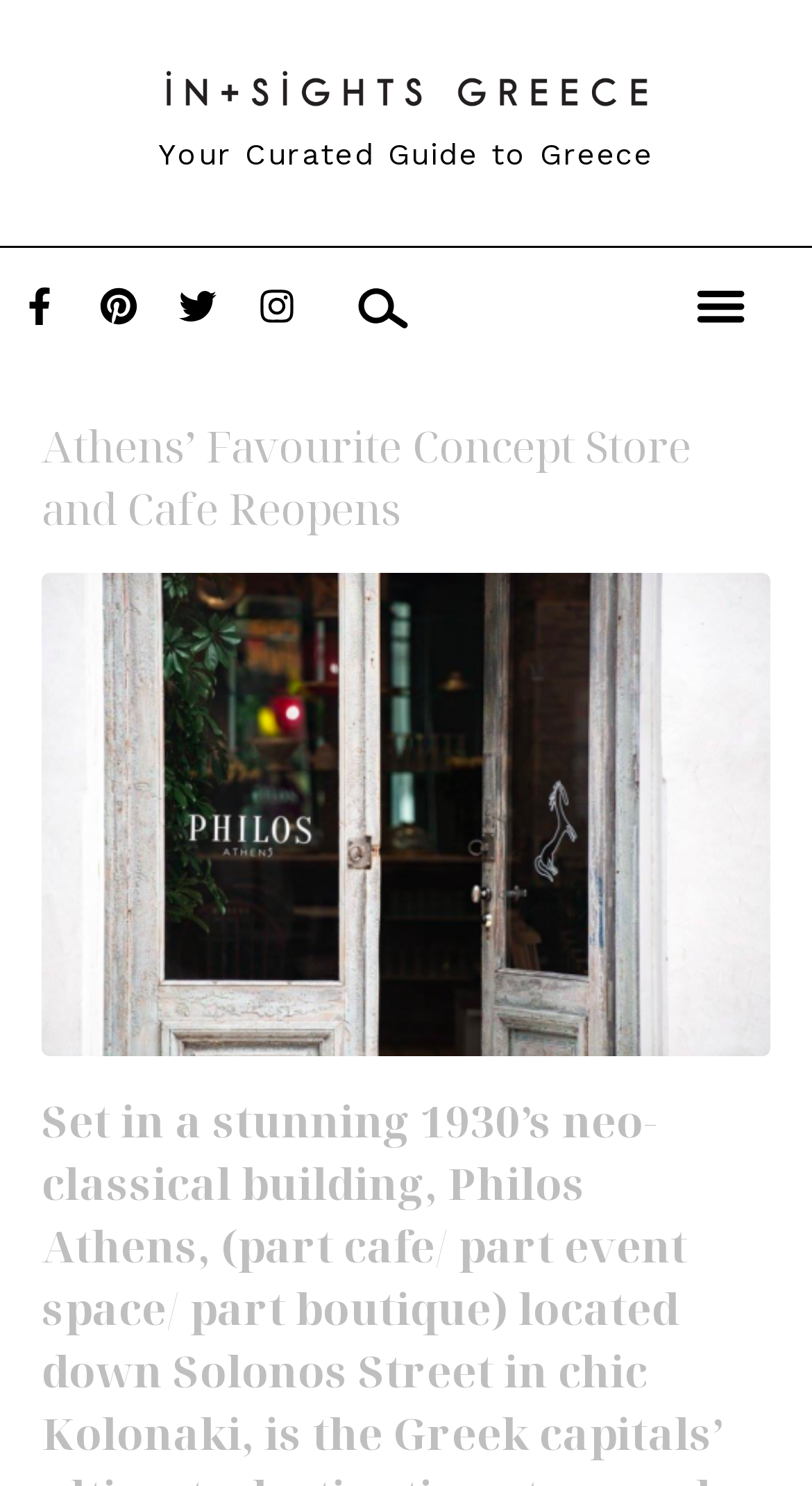Identify the bounding box coordinates for the UI element mentioned here: "Facebook-f". Provide the coordinates as four float values between 0 and 1, i.e., [left, top, right, bottom].

[0.026, 0.194, 0.072, 0.219]